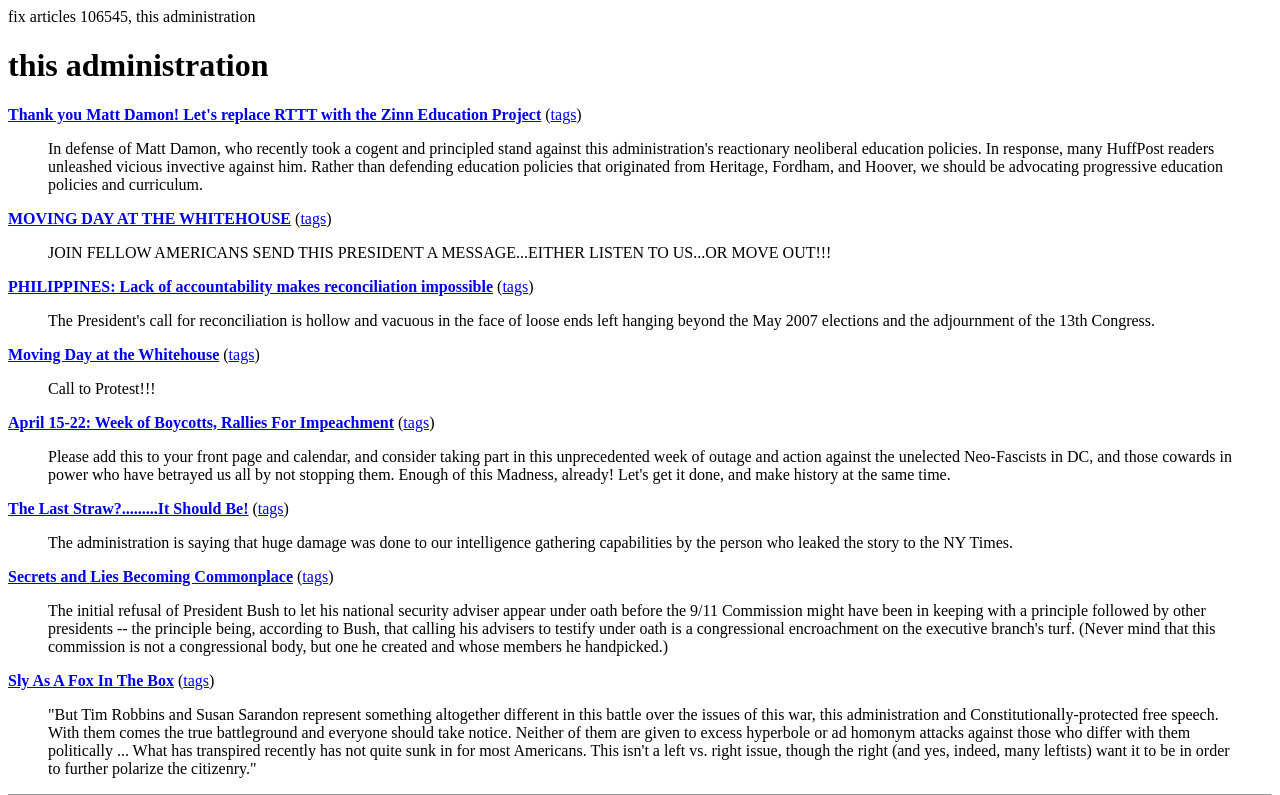Please identify the bounding box coordinates of the element that needs to be clicked to perform the following instruction: "Click on the link 'April 15-22: Week of Boycotts, Rallies For Impeachment'".

[0.006, 0.521, 0.308, 0.542]